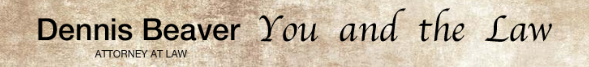Give a one-word or short-phrase answer to the following question: 
What is the tagline of Dennis Beaver's branding?

You and the Law